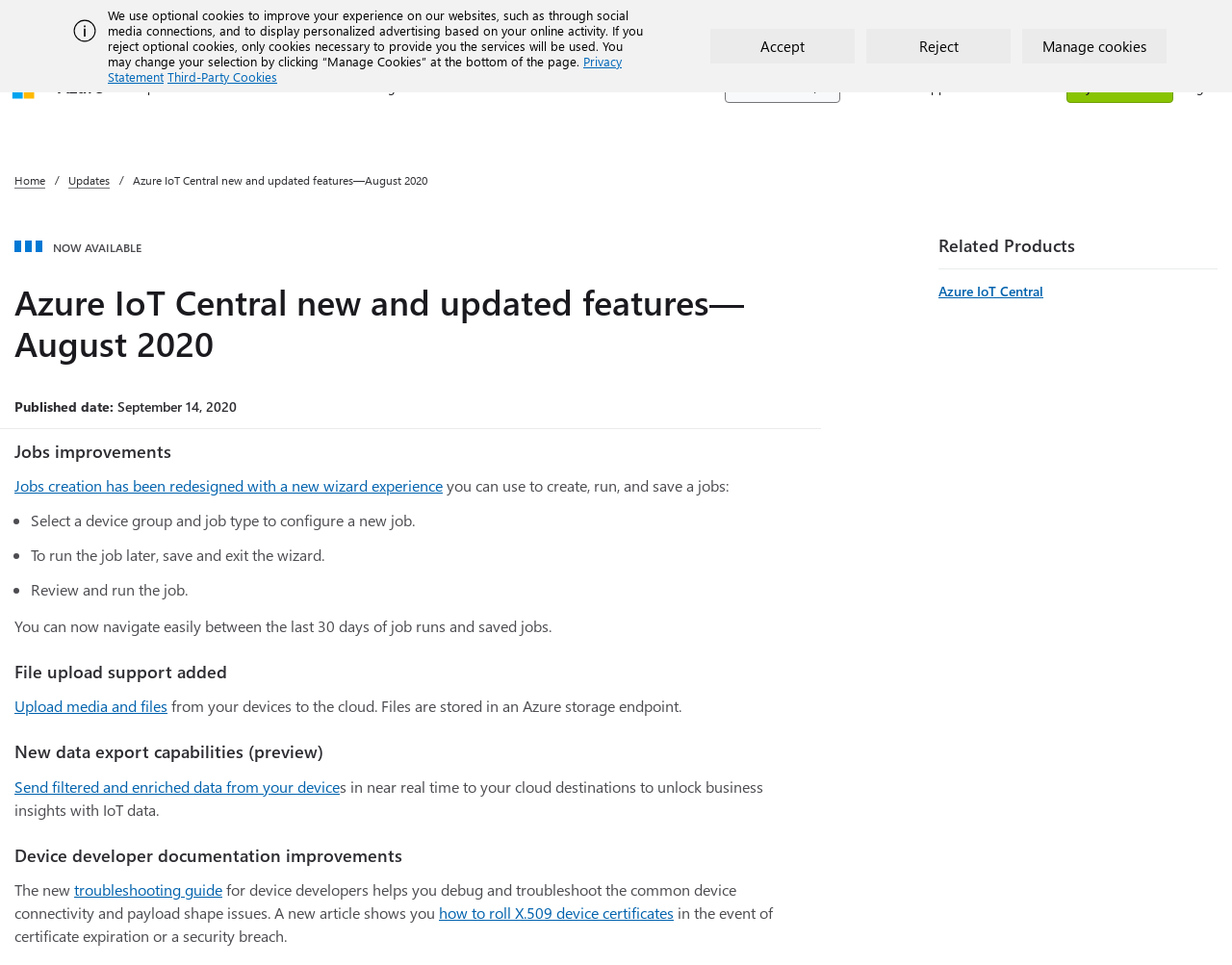Answer the following query with a single word or phrase:
What is the new data export capability?

Send filtered and enriched data to cloud destinations